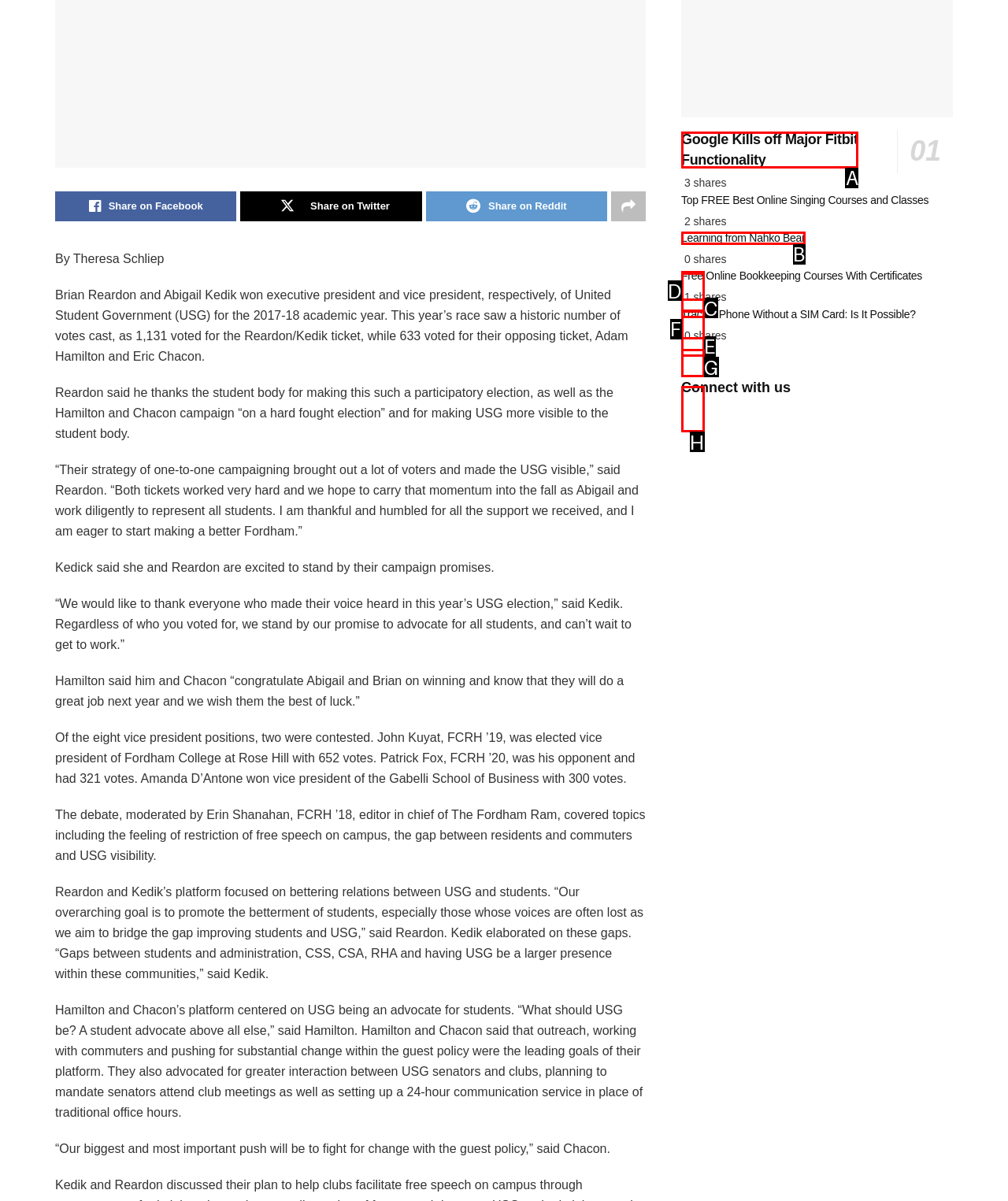Select the option that corresponds to the description: Learning from Nahko Bear
Respond with the letter of the matching choice from the options provided.

B